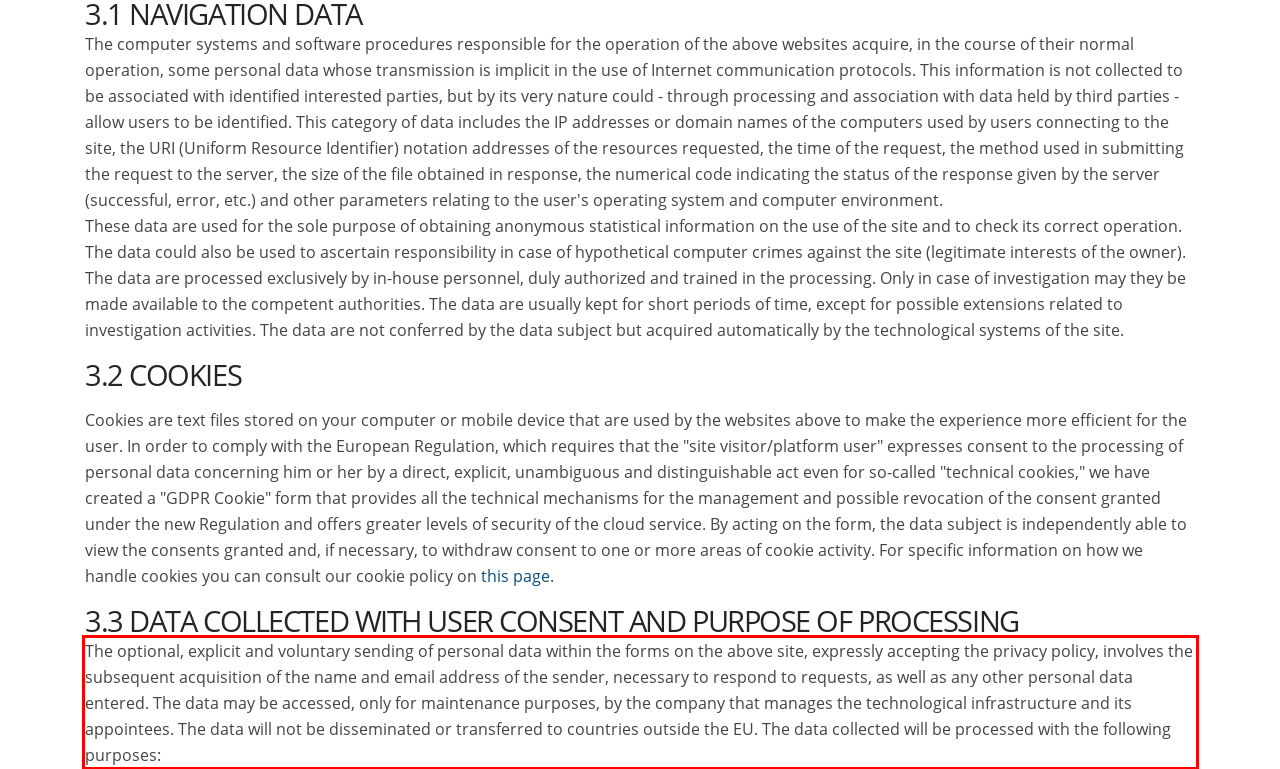From the provided screenshot, extract the text content that is enclosed within the red bounding box.

The optional, explicit and voluntary sending of personal data within the forms on the above site, expressly accepting the privacy policy, involves the subsequent acquisition of the name and email address of the sender, necessary to respond to requests, as well as any other personal data entered. The data may be accessed, only for maintenance purposes, by the company that manages the technological infrastructure and its appointees. The data will not be disseminated or transferred to countries outside the EU. The data collected will be processed with the following purposes: